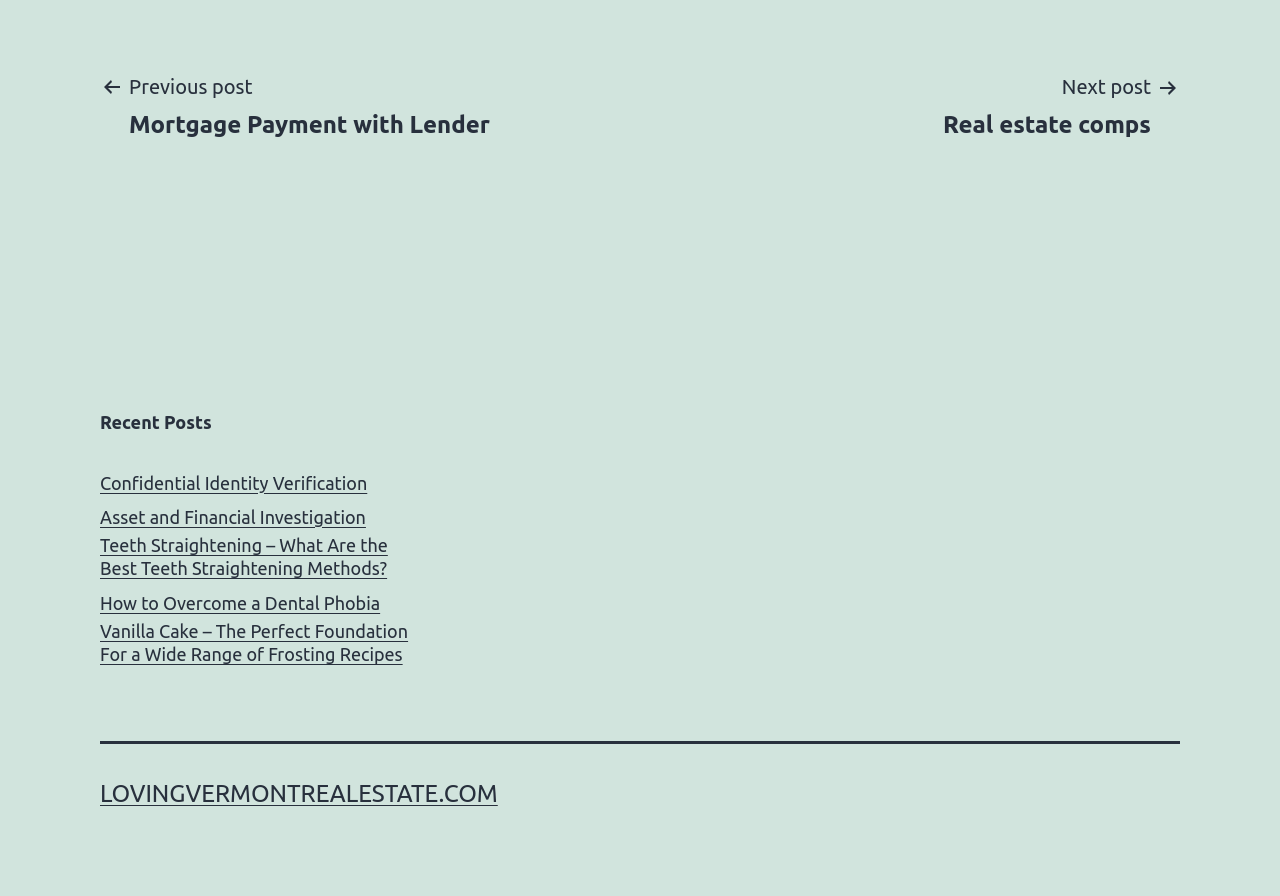Please give a succinct answer to the question in one word or phrase:
What is the topic of the previous post?

Mortgage Payment with Lender